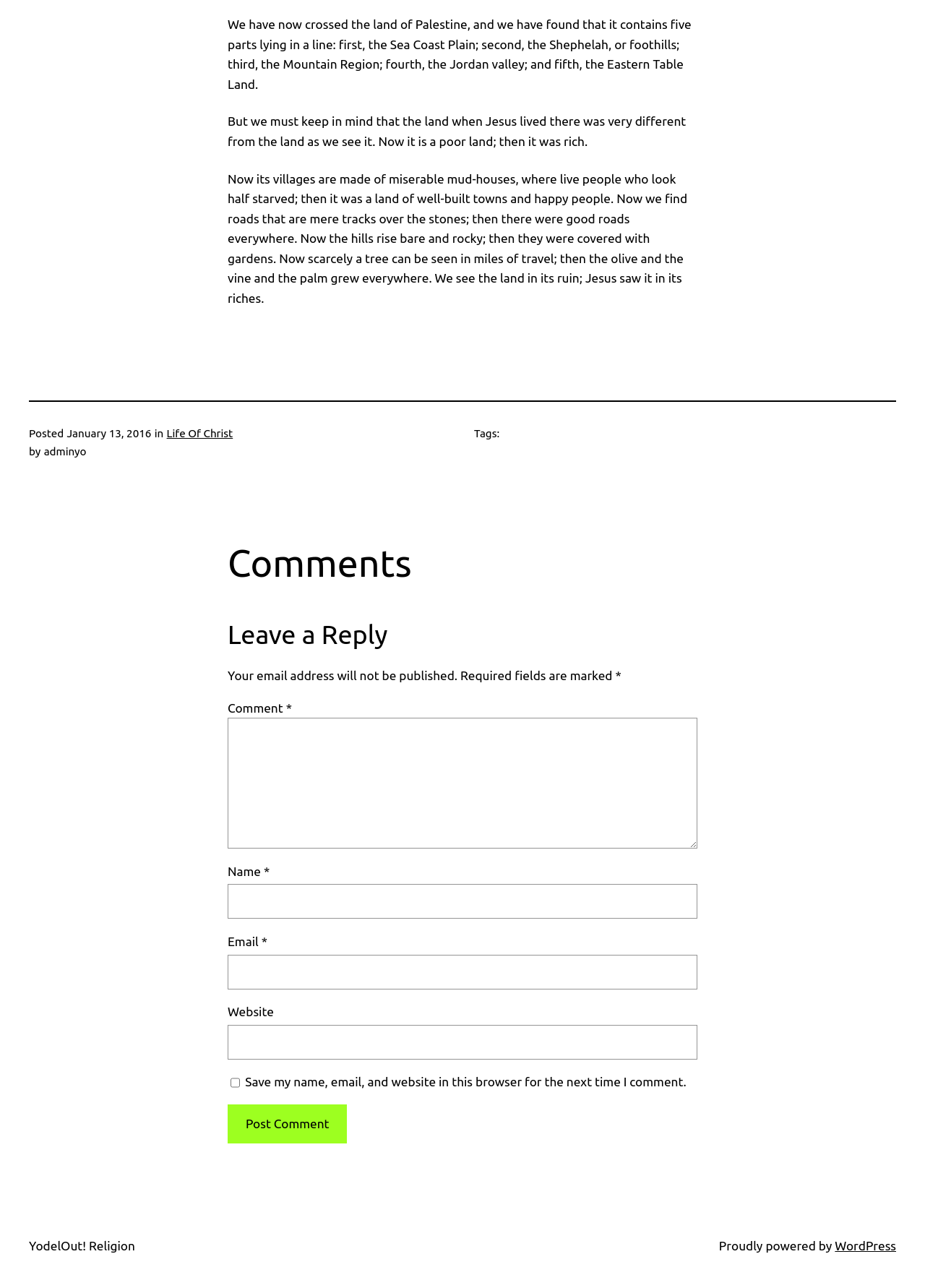Using the format (top-left x, top-left y, bottom-right x, bottom-right y), provide the bounding box coordinates for the described UI element. All values should be floating point numbers between 0 and 1: aria-label="Instagram"

None